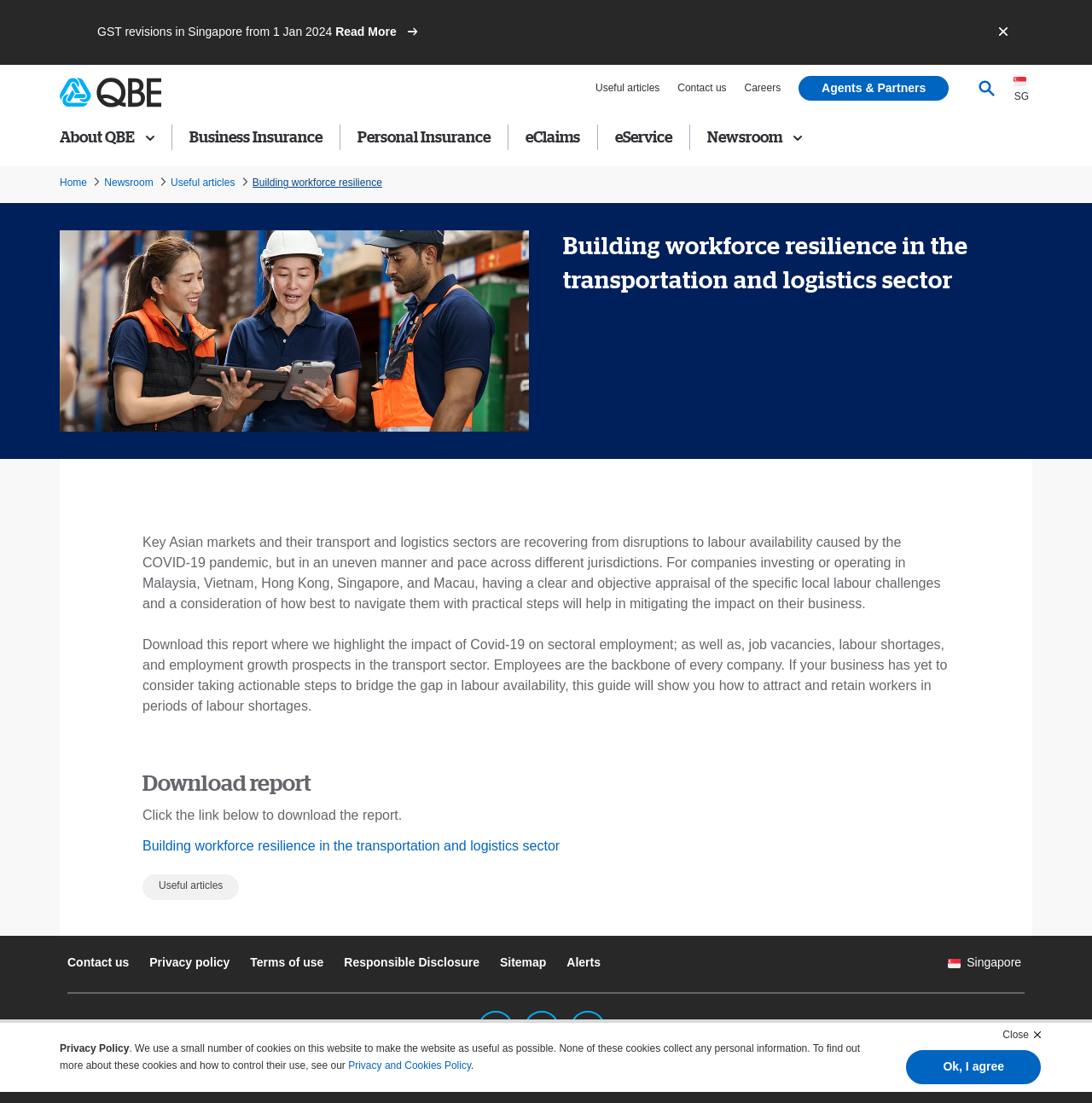Please specify the bounding box coordinates of the element that should be clicked to execute the given instruction: 'Click the 'Contact us' link'. Ensure the coordinates are four float numbers between 0 and 1, expressed as [left, top, right, bottom].

[0.545, 0.074, 0.604, 0.085]